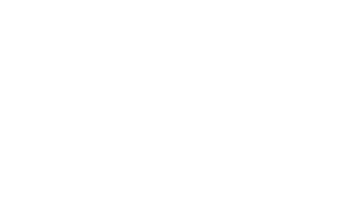Please analyze the image and give a detailed answer to the question:
What is the goal of establishments like Season Coffee, Bar and Kitchen in Southport?

According to the caption, establishments like Season Coffee, Bar and Kitchen play a crucial role in fostering a lively atmosphere for both residents and visitors, with the ultimate goal of enhancing local experiences in Southport.